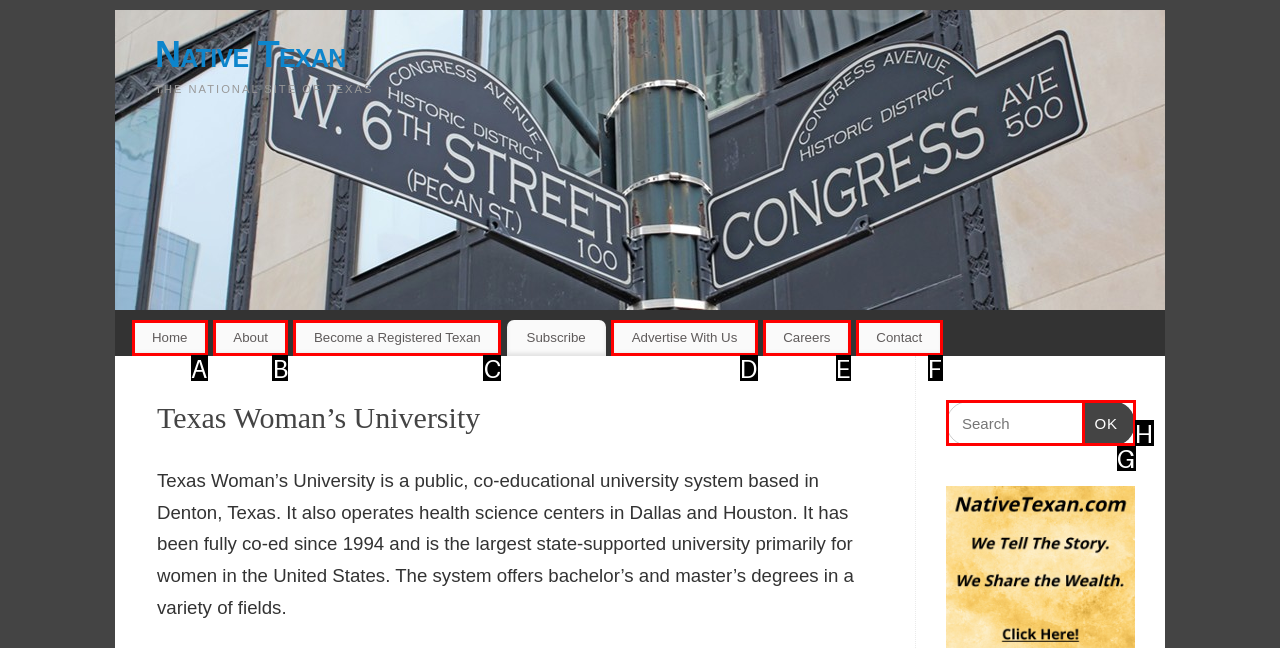Choose the correct UI element to click for this task: Click the Contact link Answer using the letter from the given choices.

F